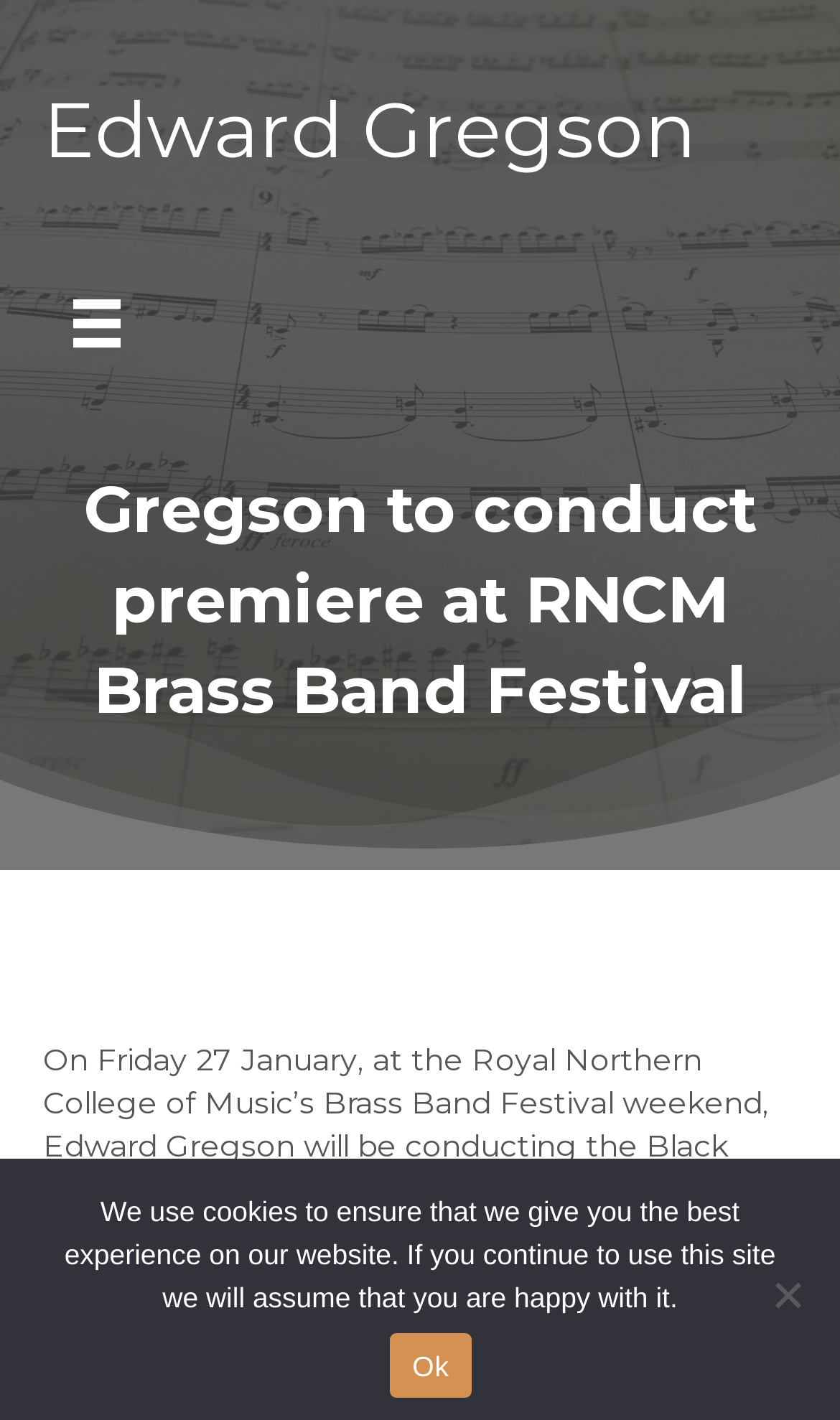Please answer the following query using a single word or phrase: 
What is the name of the festival where the premiere will take place?

RNCM Brass Band Festival